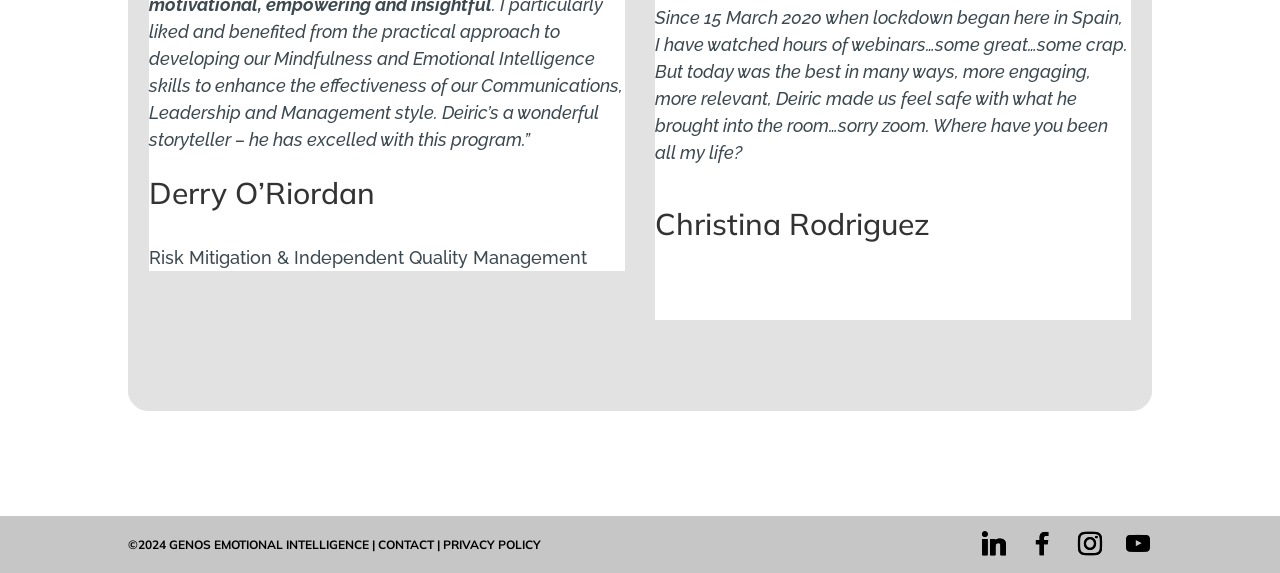Give a one-word or one-phrase response to the question: 
What is the year mentioned in the copyright section?

2024